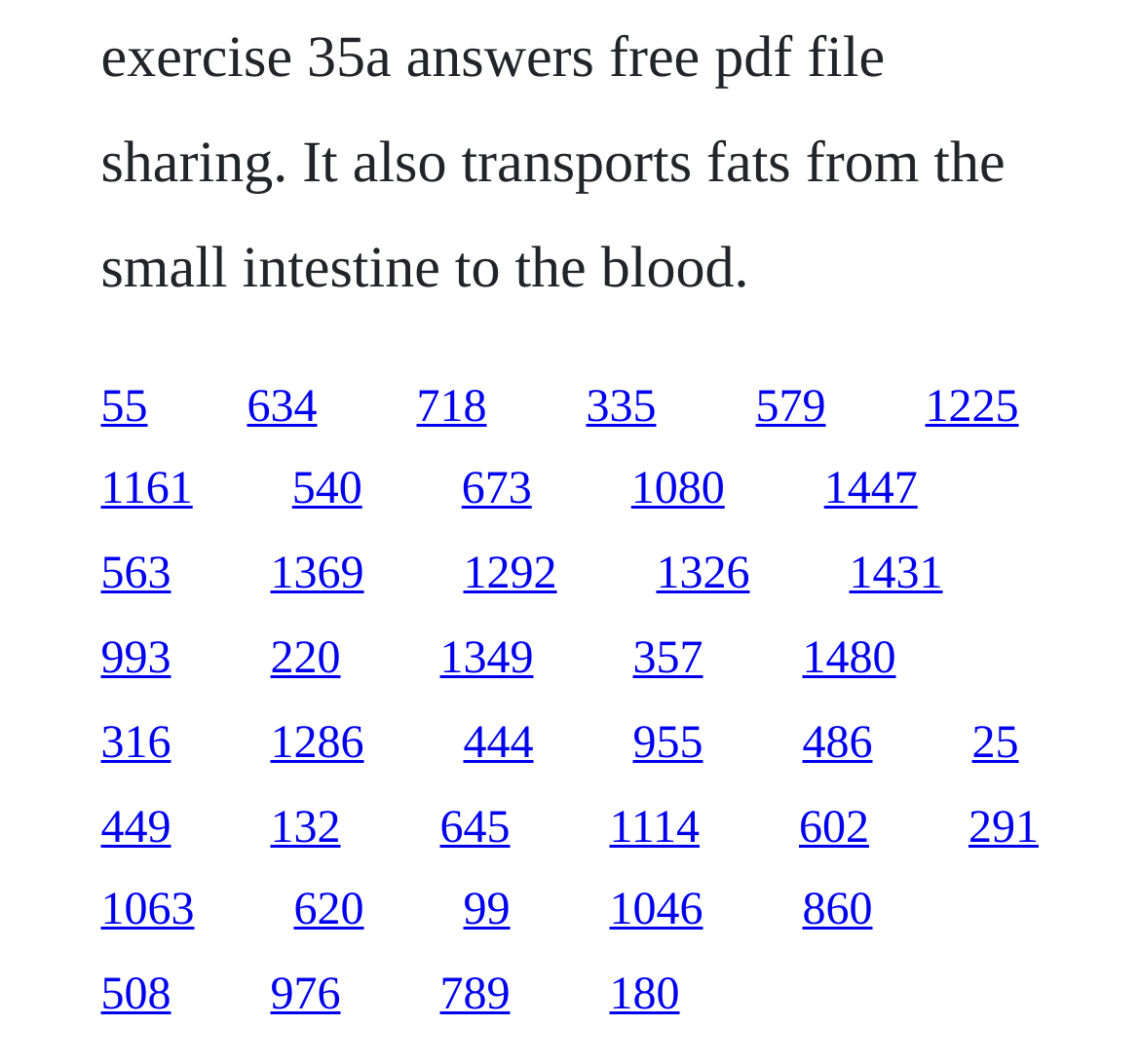What is the horizontal position of the link '993' relative to the link '220'?
From the details in the image, provide a complete and detailed answer to the question.

I compared the x1 and x2 coordinates of the bounding boxes of the links '993' and '220'. Since the x1 and x2 values of '993' are smaller than those of '220', I concluded that the link '993' is to the left of the link '220'.